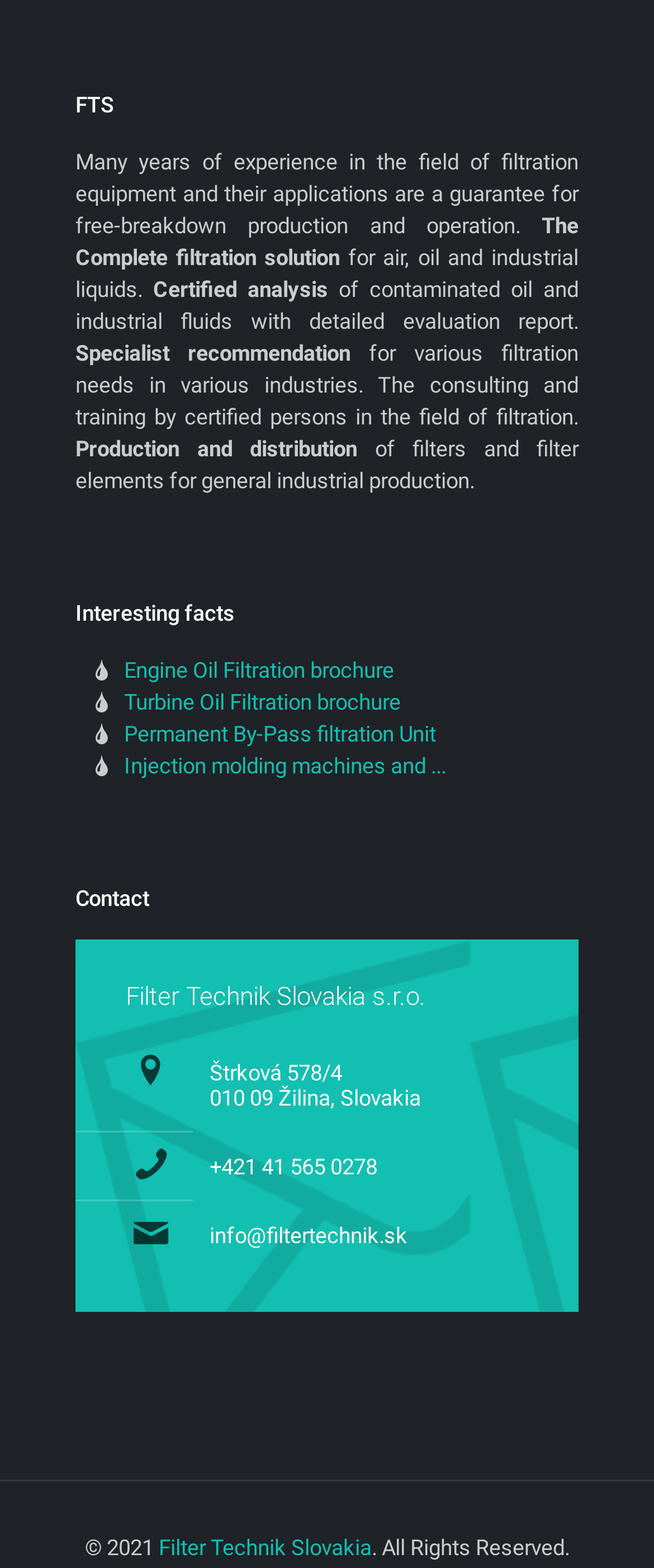How many brochures are available?
Can you provide a detailed and comprehensive answer to the question?

In the 'Interesting facts' section, there are three links to brochures: 'Engine Oil Filtration brochure', 'Turbine Oil Filtration brochure', and 'Permanent By-Pass filtration Unit'.